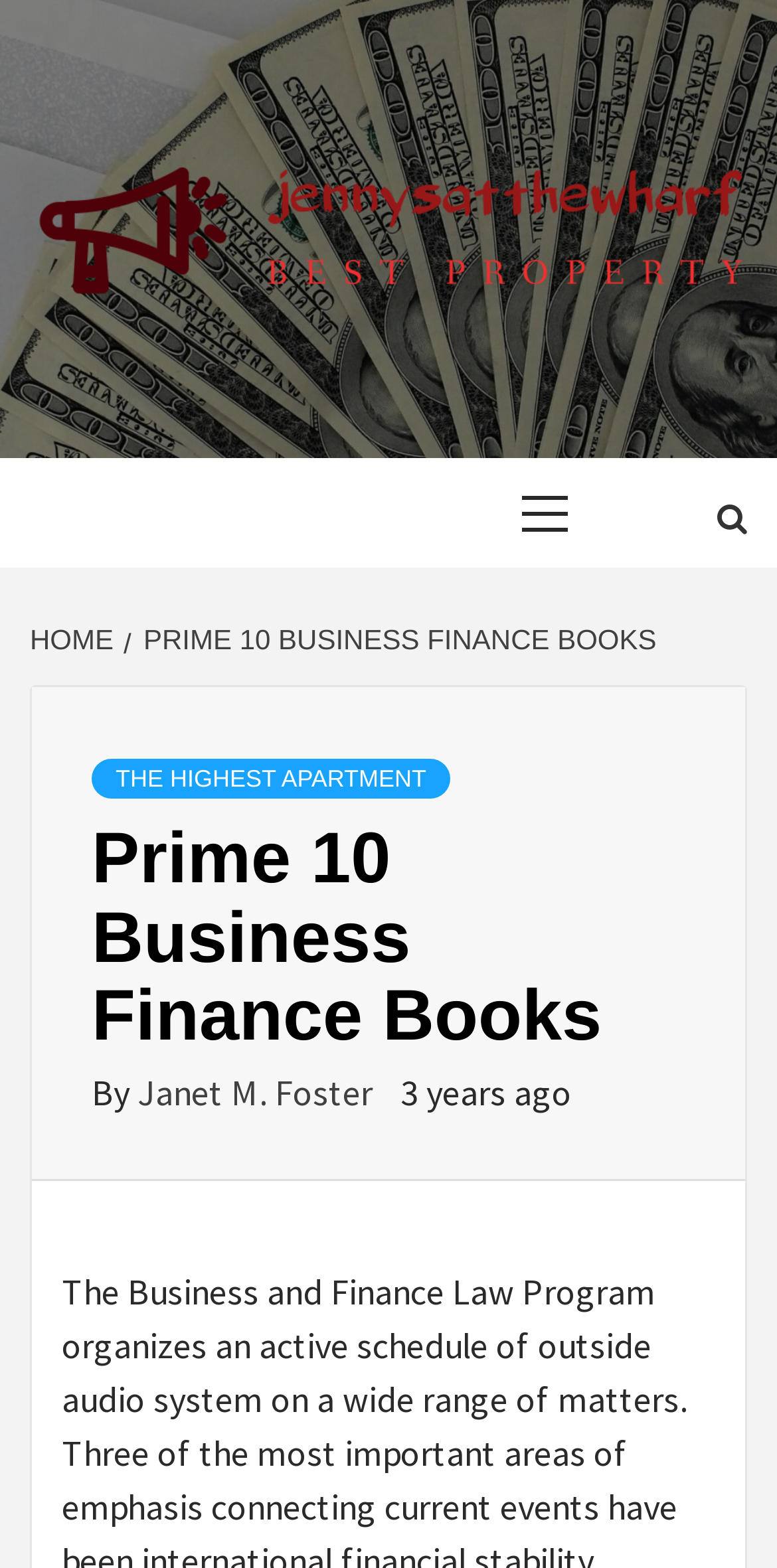Respond with a single word or phrase to the following question:
What is the name of the author of the book?

Janet M. Foster